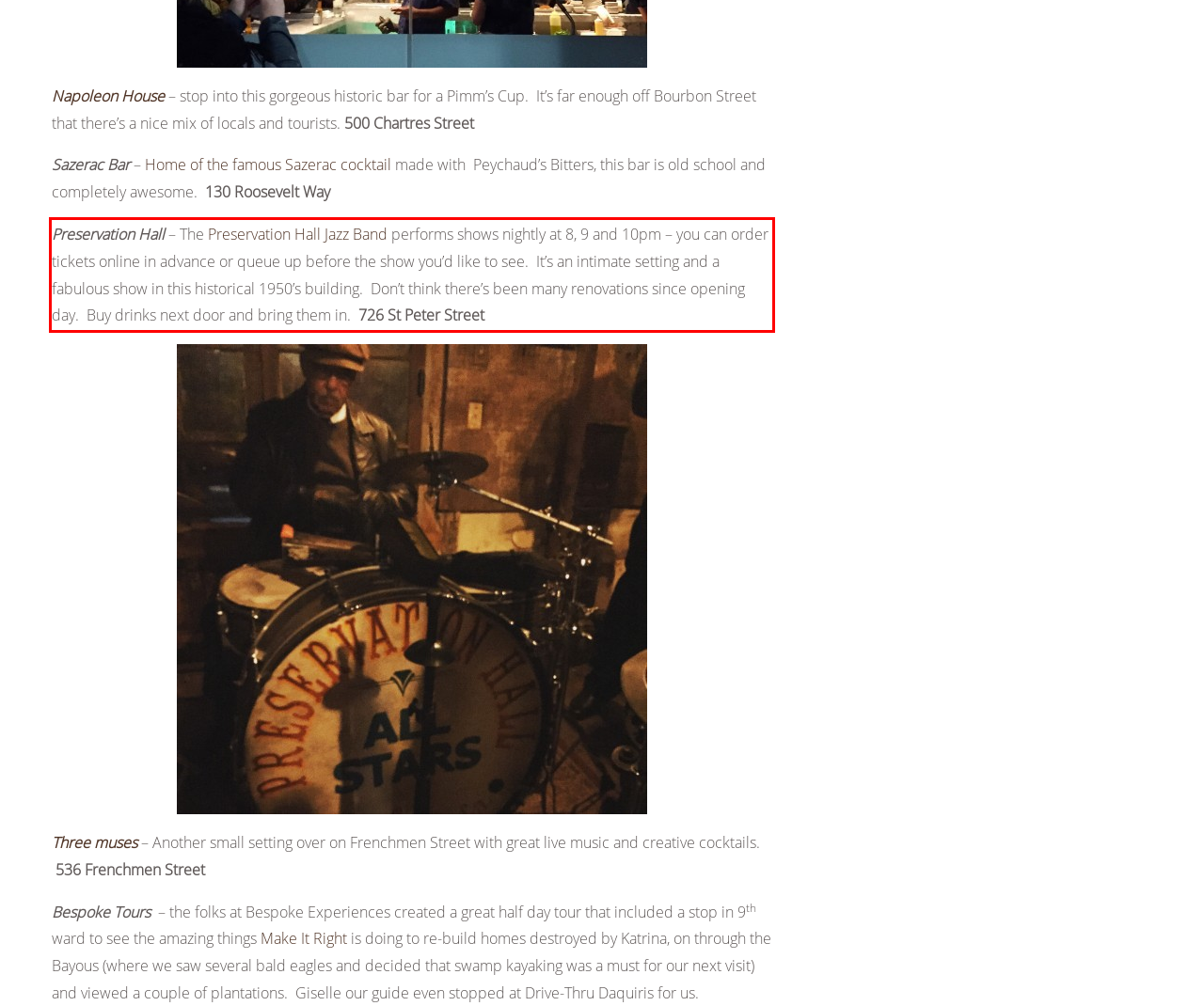You are given a screenshot showing a webpage with a red bounding box. Perform OCR to capture the text within the red bounding box.

Preservation Hall – The Preservation Hall Jazz Band performs shows nightly at 8, 9 and 10pm – you can order tickets online in advance or queue up before the show you’d like to see. It’s an intimate setting and a fabulous show in this historical 1950’s building. Don’t think there’s been many renovations since opening day. Buy drinks next door and bring them in. 726 St Peter Street